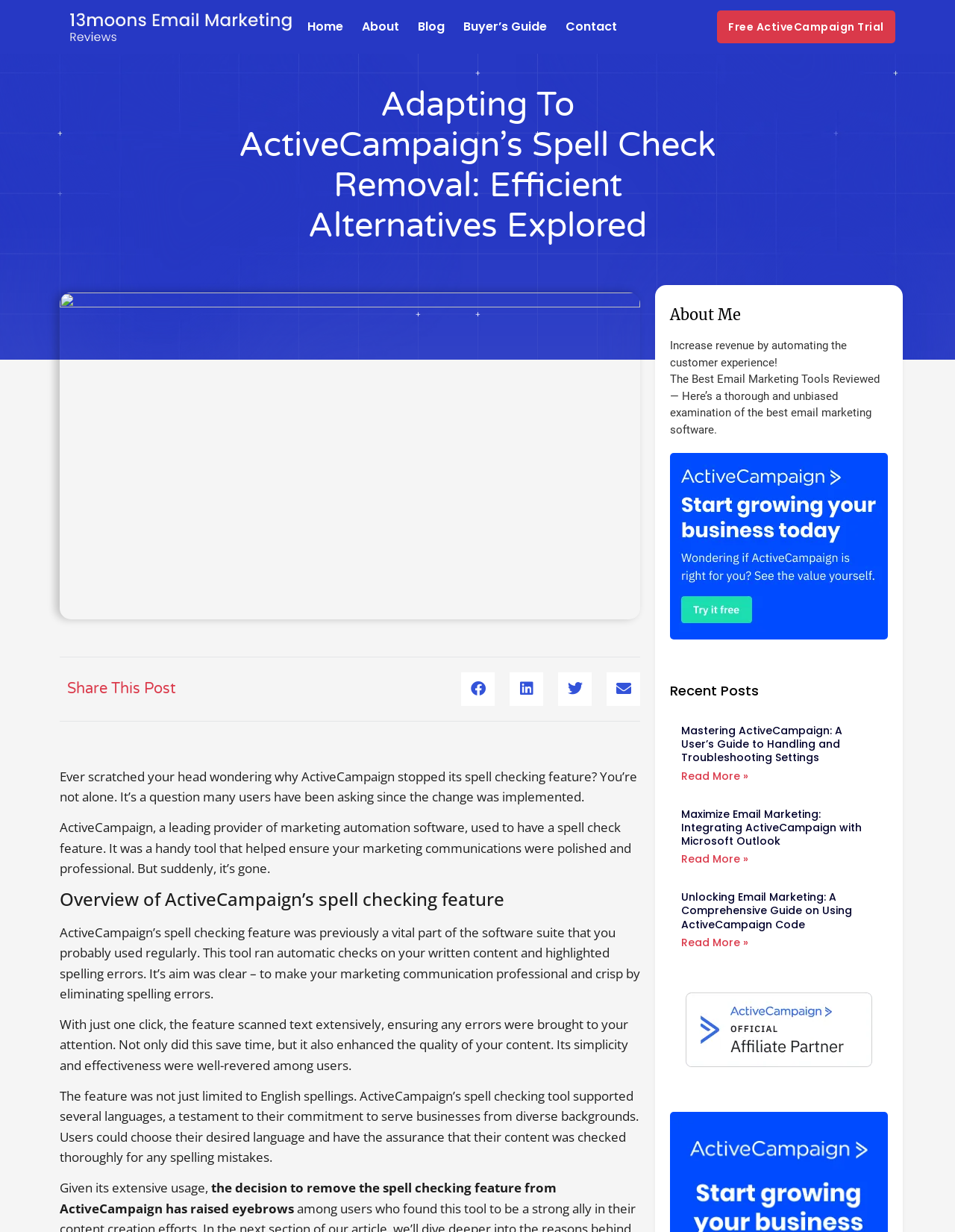How many recent posts are listed?
Based on the image, respond with a single word or phrase.

3